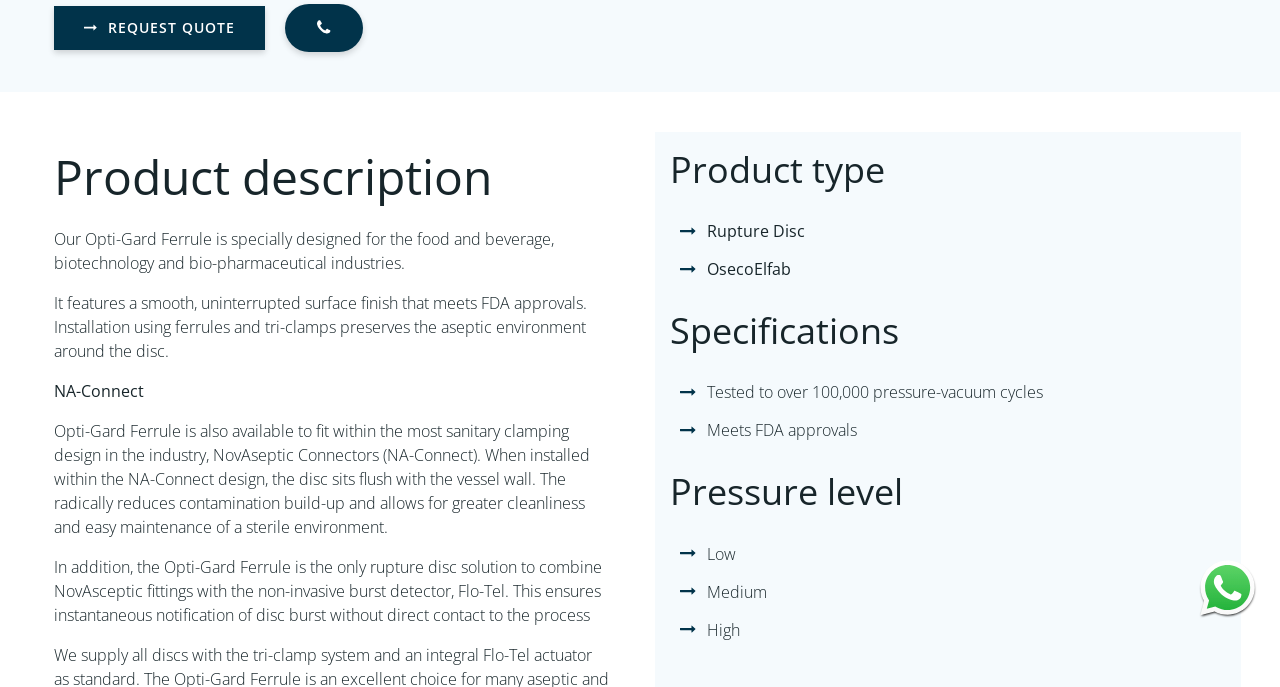Can you find the bounding box coordinates for the UI element given this description: "OsecoElfab"? Provide the coordinates as four float numbers between 0 and 1: [left, top, right, bottom].

[0.523, 0.376, 0.629, 0.408]